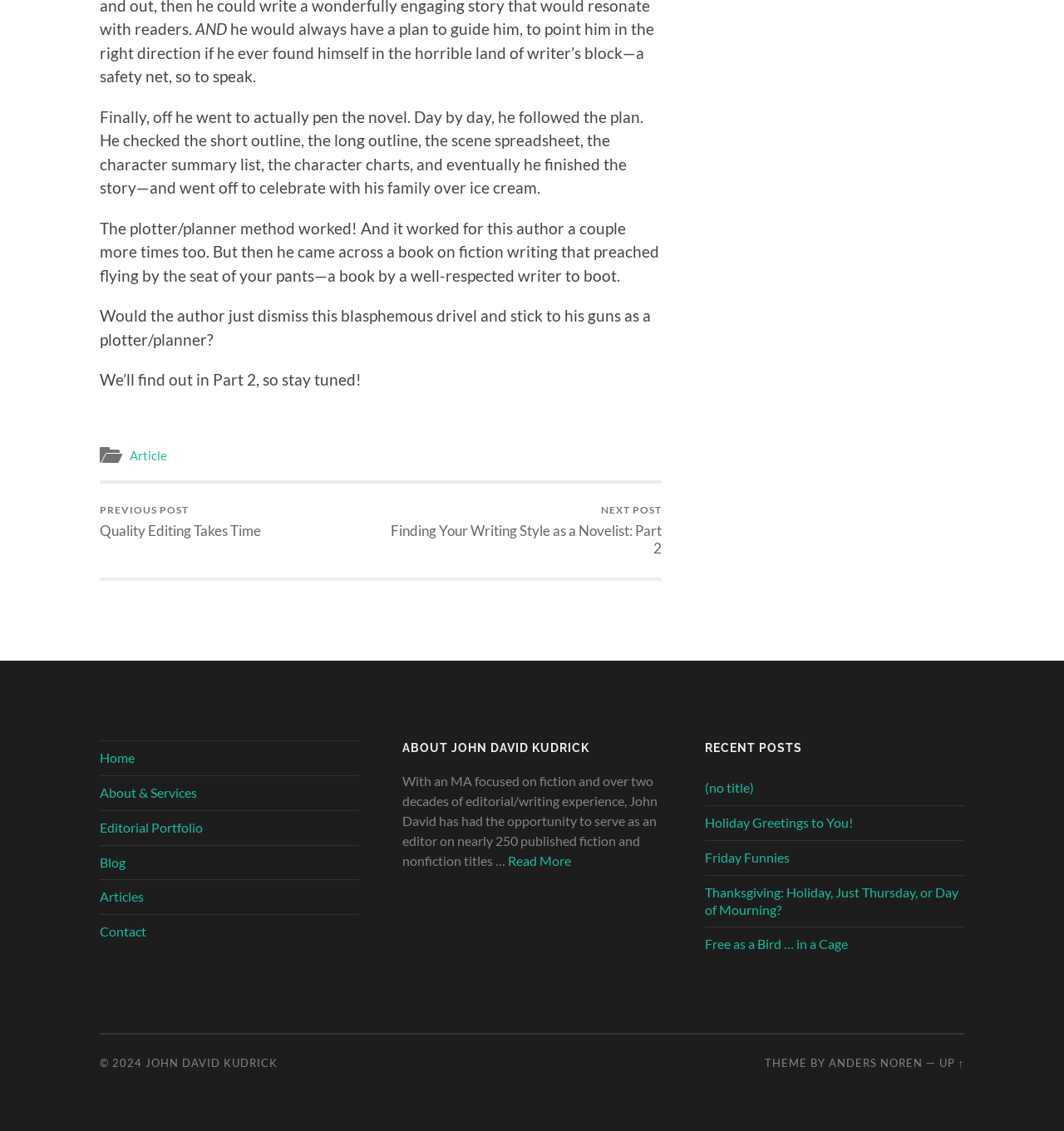Find the coordinates for the bounding box of the element with this description: "John David Kudrick".

[0.137, 0.934, 0.261, 0.946]